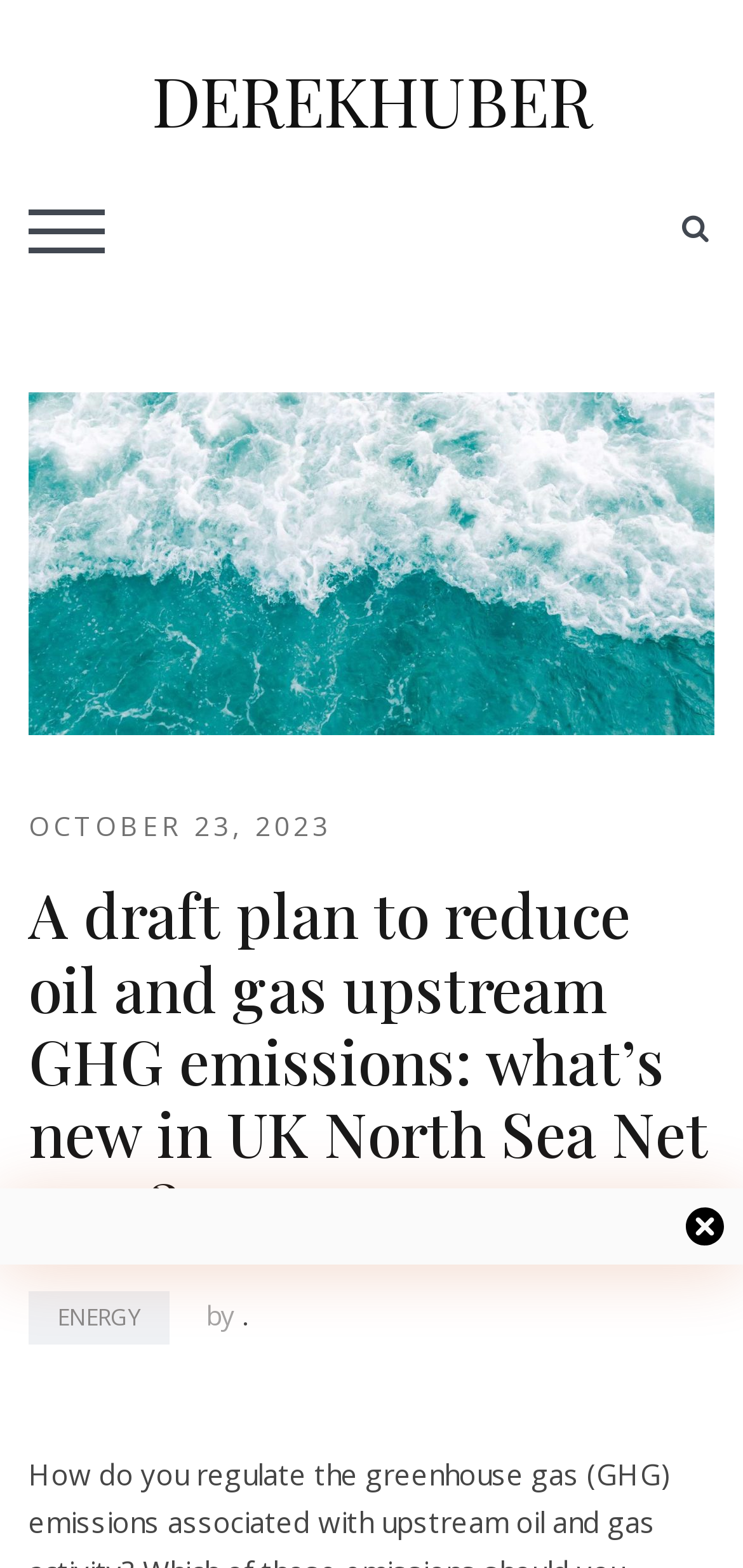What is the date of the article?
Provide a one-word or short-phrase answer based on the image.

OCTOBER 23, 2023